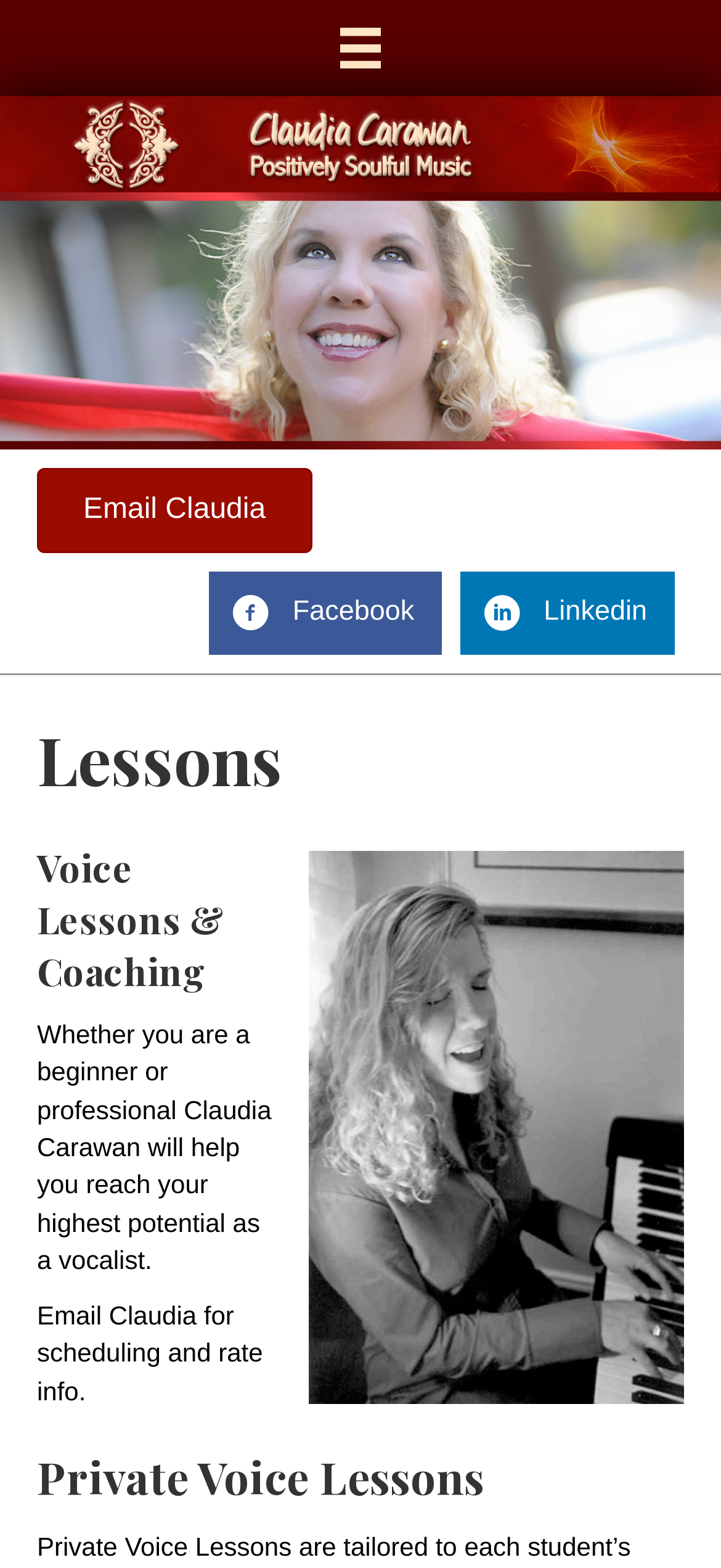From the given element description: "Facebook", find the bounding box for the UI element. Provide the coordinates as four float numbers between 0 and 1, in the order [left, top, right, bottom].

[0.29, 0.364, 0.613, 0.417]